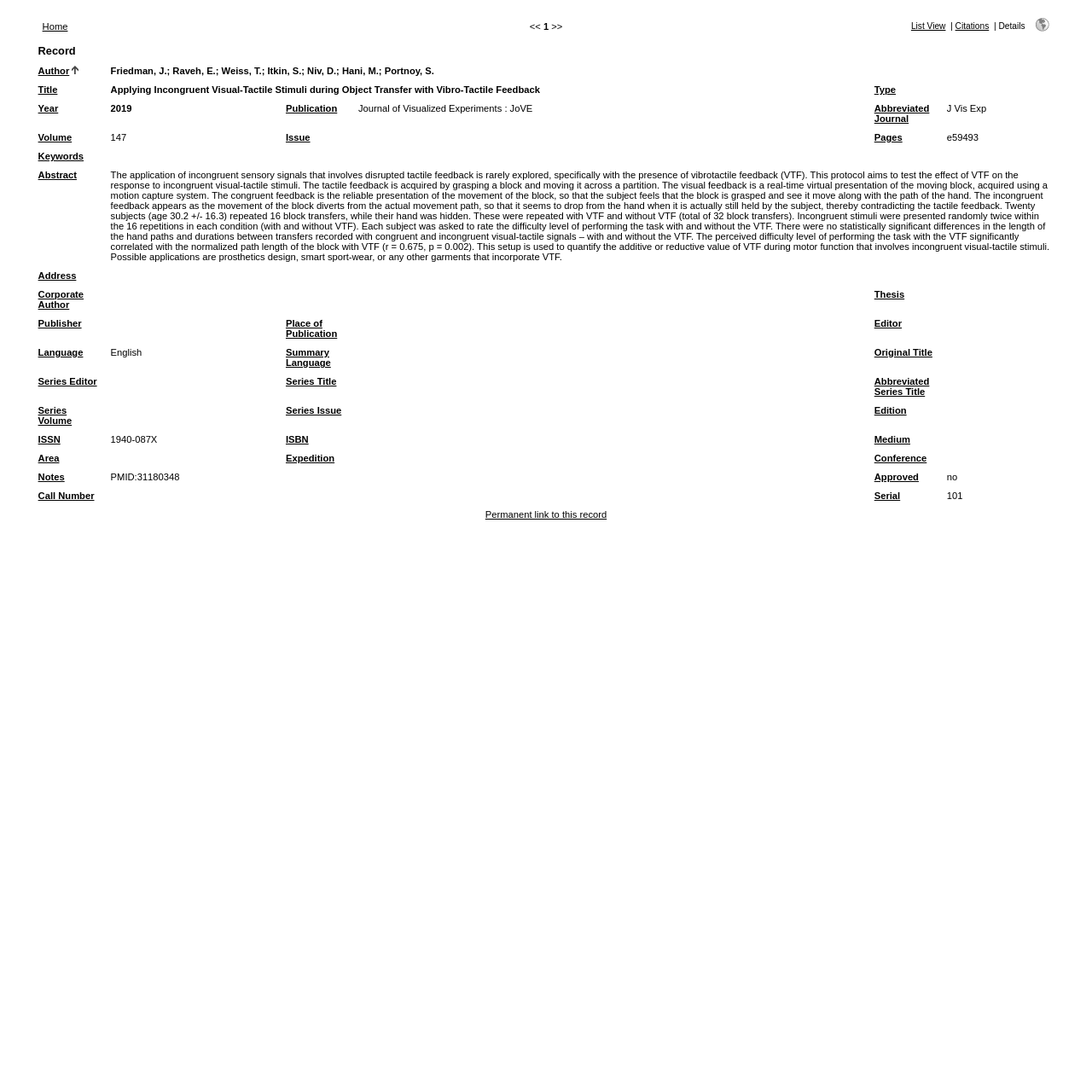What is the title of the publication?
Answer the question using a single word or phrase, according to the image.

Applying Incongruent Visual-Tactile Stimuli during Object Transfer with Vibro-Tactile Feedback